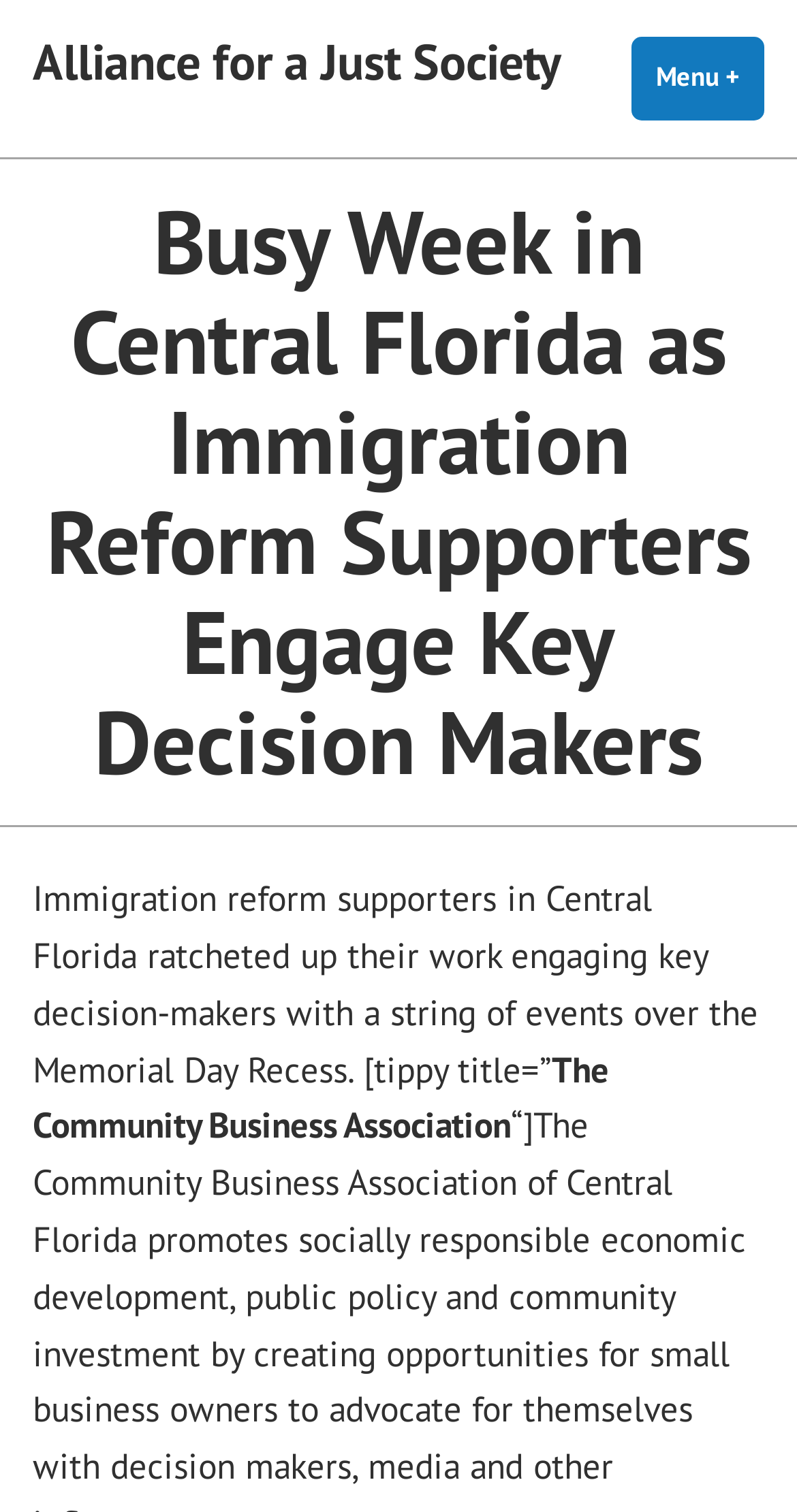Where are the immigration reform supporters?
Look at the image and answer the question using a single word or phrase.

Central Florida